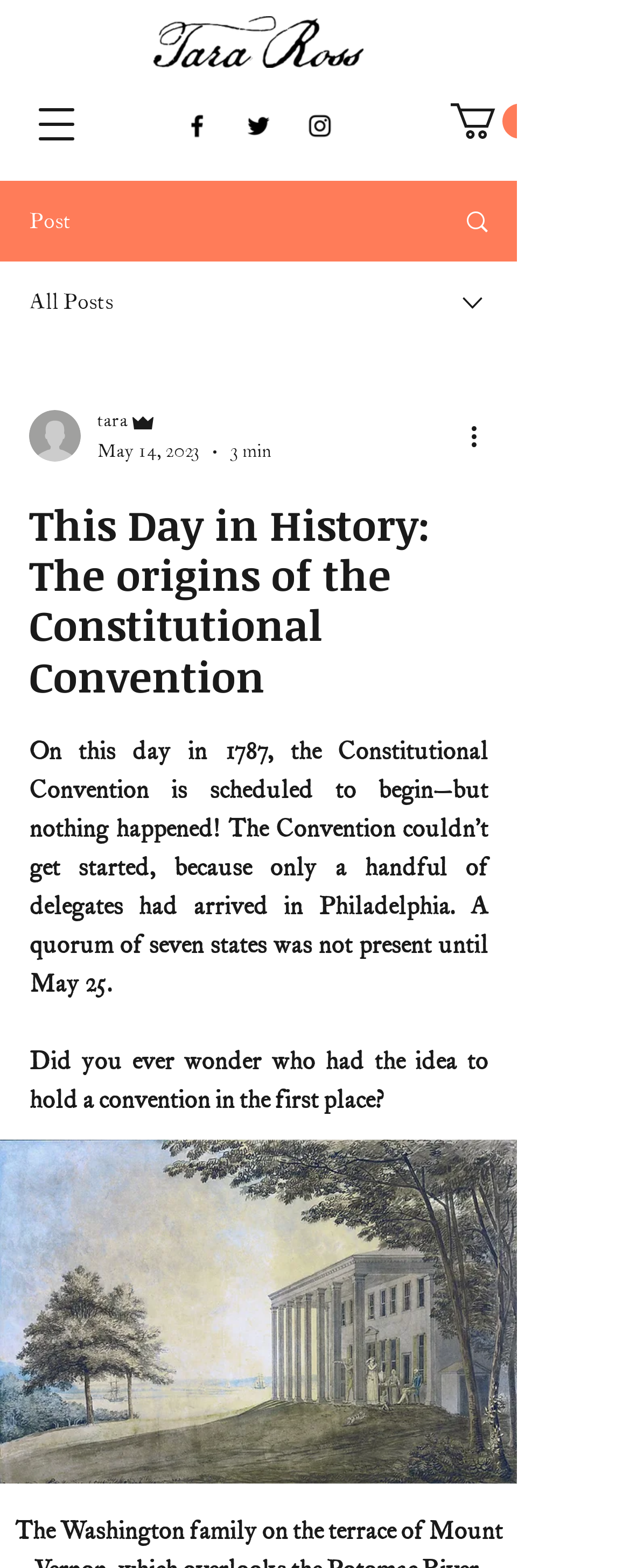Detail the various sections and features of the webpage.

The webpage is about "This Day in History: The origins of the Constitutional Convention". At the top, there is a link and an image on the right side, which seems to be a logo or a banner. Below this, there is a social bar with three links, each containing an image of a black Facebook, Twitter, and Instagram icon, respectively. 

On the left side, there is a button to open a navigation menu. Next to it, there is an image of Tara Ross, a historian of the Electoral College, with a caption "Tara Ross - Declaration - Black.png". 

The main content of the webpage is divided into sections. The first section has a heading "This Day in History: The origins of the Constitutional Convention" and a paragraph of text that describes the event. The text explains that on this day in 1787, the Constitutional Convention was scheduled to begin, but it didn't happen because only a handful of delegates had arrived in Philadelphia. 

Below this, there is another section with a question "Did you ever wonder who had the idea to hold a convention in the first place?" 

On the right side, there are several elements, including a link with an image, a combobox with a writer's picture, and a button "More actions" with an image. There are also some generic elements with text, such as the writer's name "tara", the role "Admin", the date "May 14, 2023", and the time "3 min".